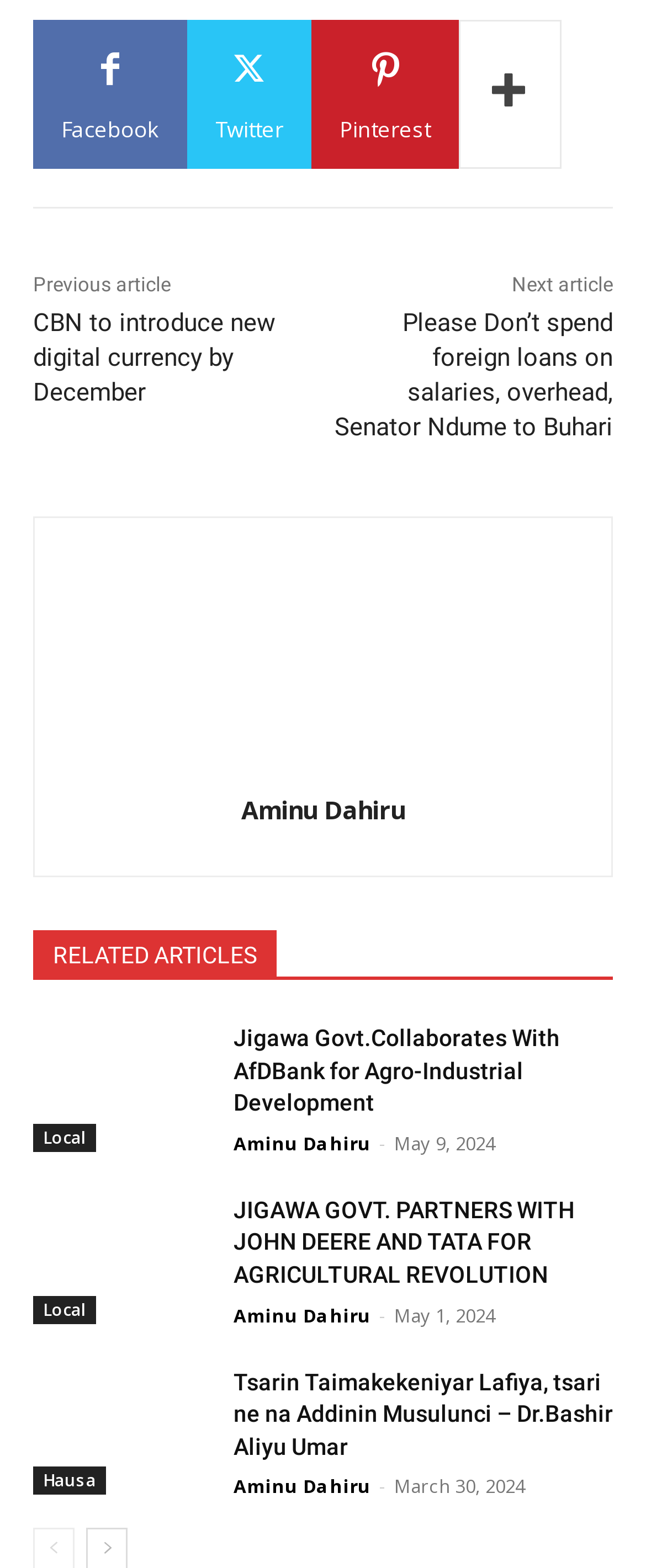Kindly determine the bounding box coordinates for the clickable area to achieve the given instruction: "Check related article about Jigawa Govt collaborating with AfDBank".

[0.051, 0.652, 0.321, 0.73]